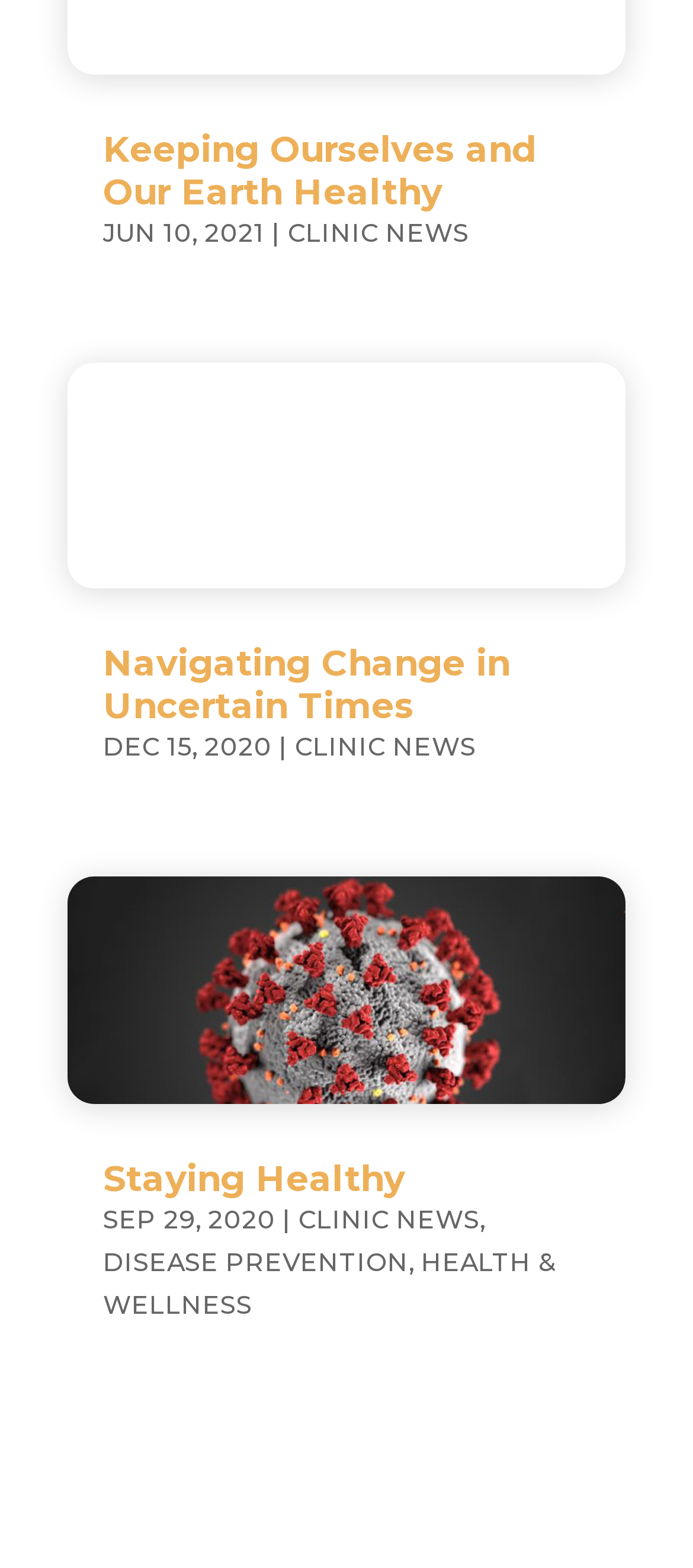Please determine the bounding box of the UI element that matches this description: Navigating Change in Uncertain Times. The coordinates should be given as (top-left x, top-left y, bottom-right x, bottom-right y), with all values between 0 and 1.

[0.149, 0.409, 0.736, 0.464]